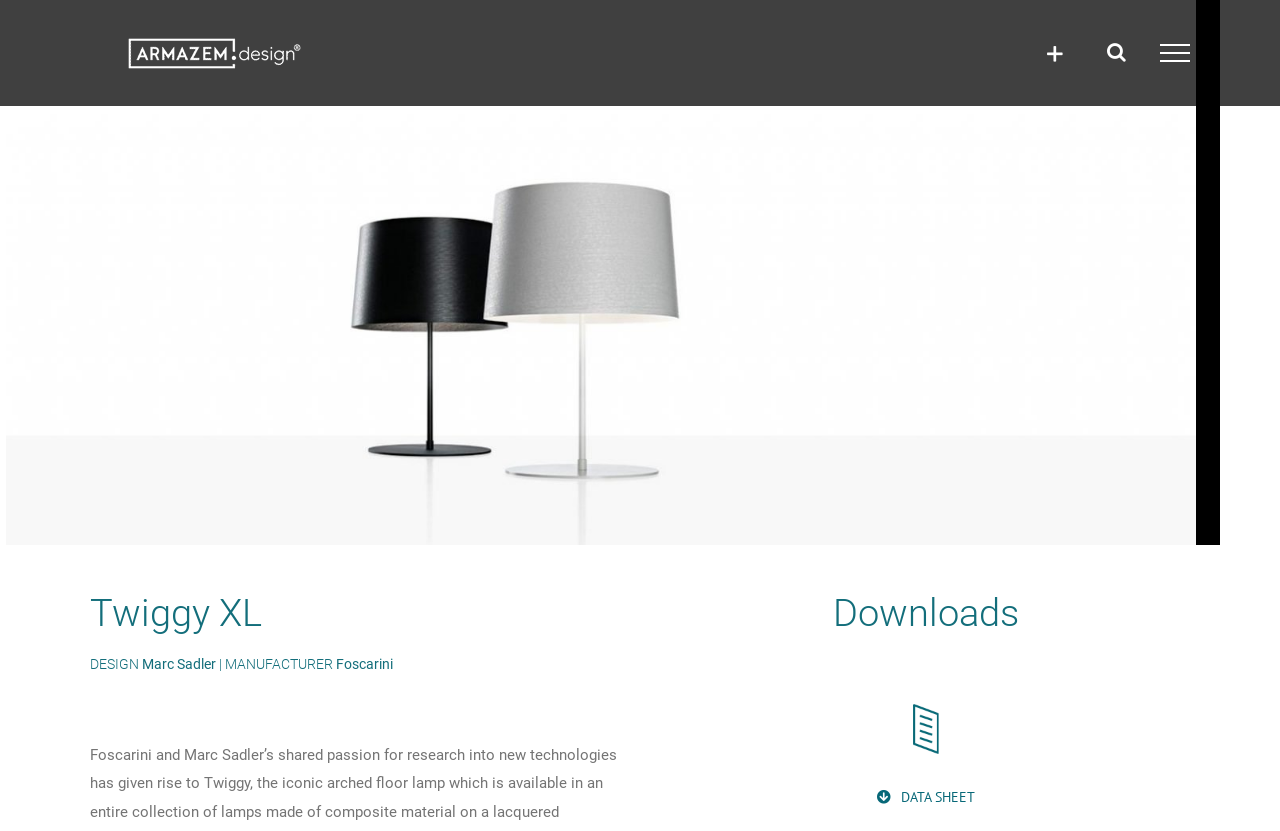Use a single word or phrase to answer the question: What can be downloaded from this page?

Data sheet